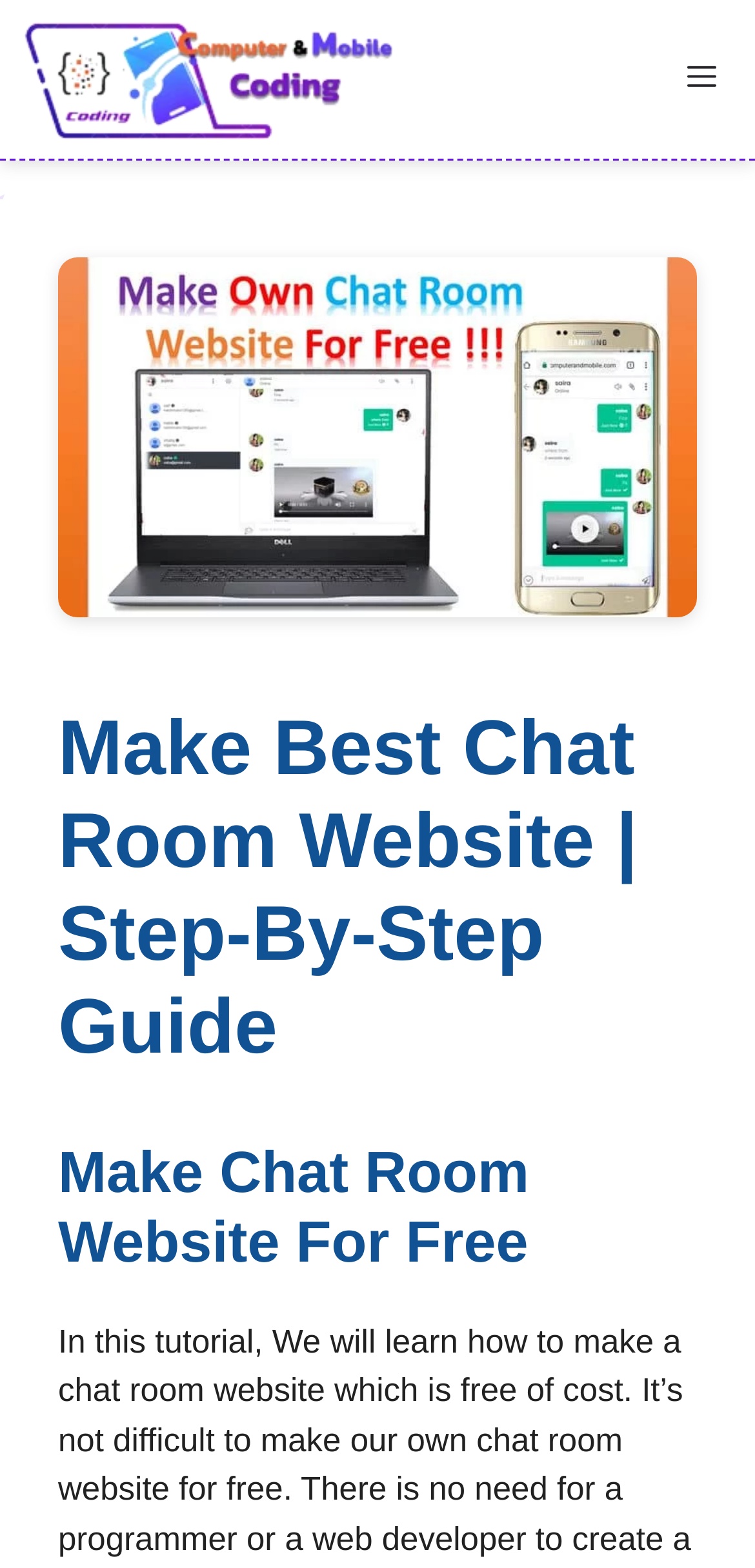Provide a thorough description of the webpage's content and layout.

The webpage is a tutorial guide on creating a chat room website for free. At the top left corner, there is a link to "Computer and Mobile Coding | Learning Blog" accompanied by an image. On the opposite side, at the top right corner, there is a "Menu" button that can be expanded. 

Below the top section, there is a large image that takes up most of the width of the page, with a heading "Make Best Chat Room Website | Step-By-Step Guide" positioned on top of it. Underneath the heading, there is a subheading "Make Chat Room Website For Free" that provides a brief summary of the tutorial's content.